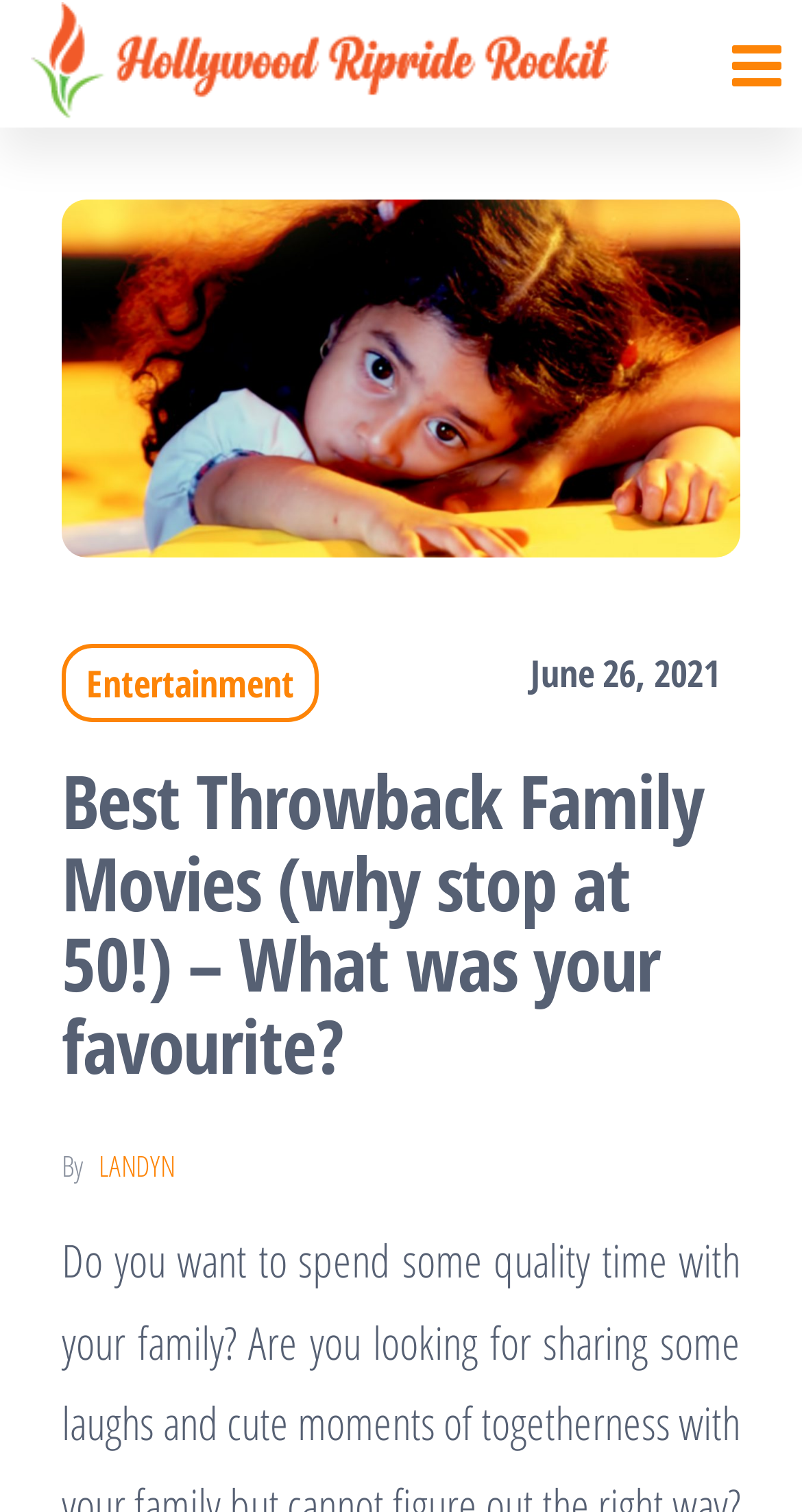When was the article published?
Give a comprehensive and detailed explanation for the question.

The publication date of the article can be found by looking at the static text 'June 26, 2021' located below the image of the article, which indicates that the article was published on June 26, 2021.